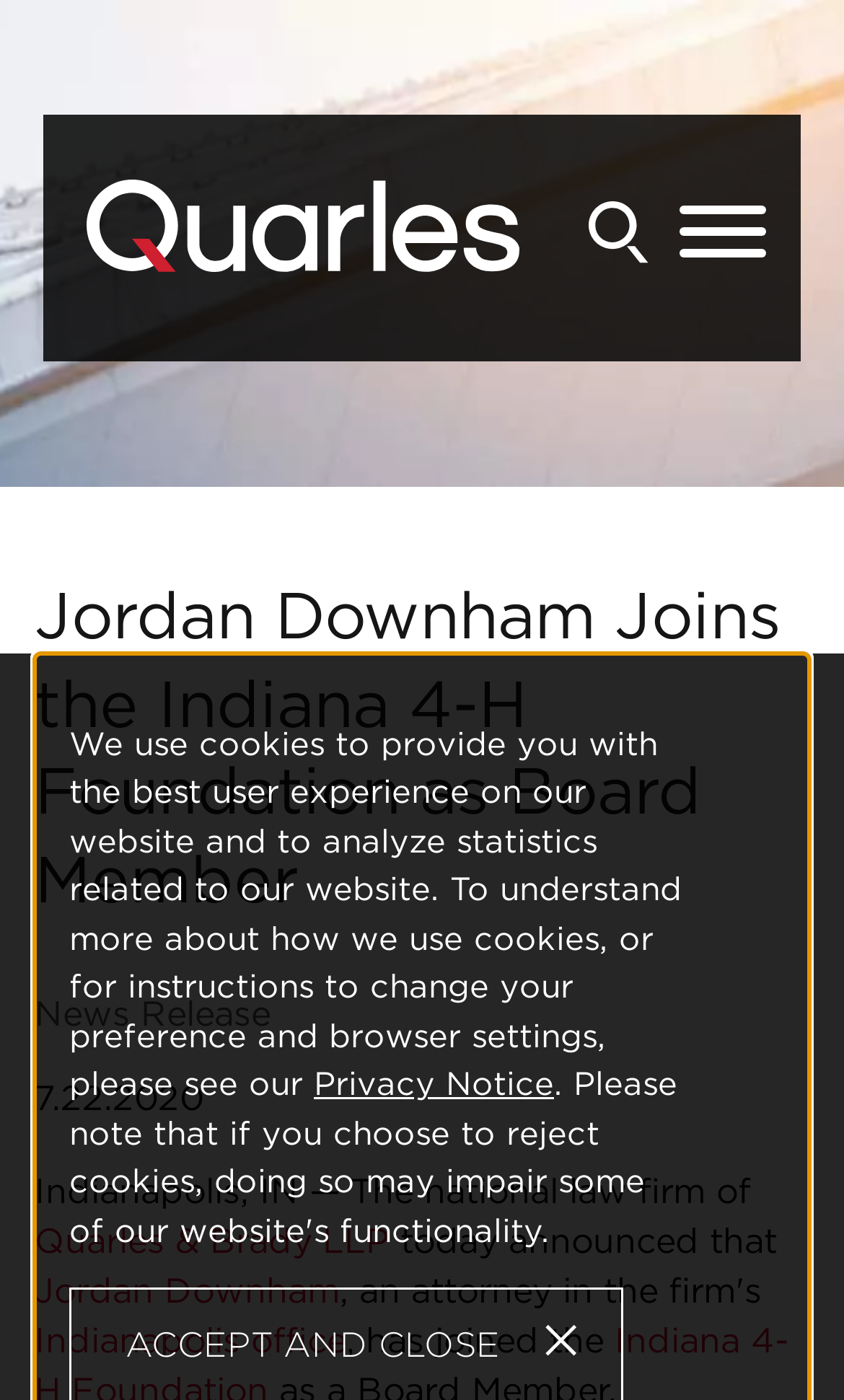What is the date of the news release?
Please look at the screenshot and answer in one word or a short phrase.

7.22.2020